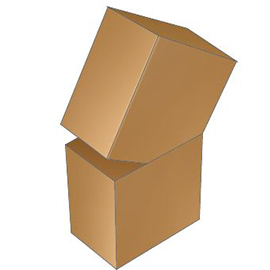What is the purpose of the boxes?
Refer to the image and provide a concise answer in one word or phrase.

Shipping and storage